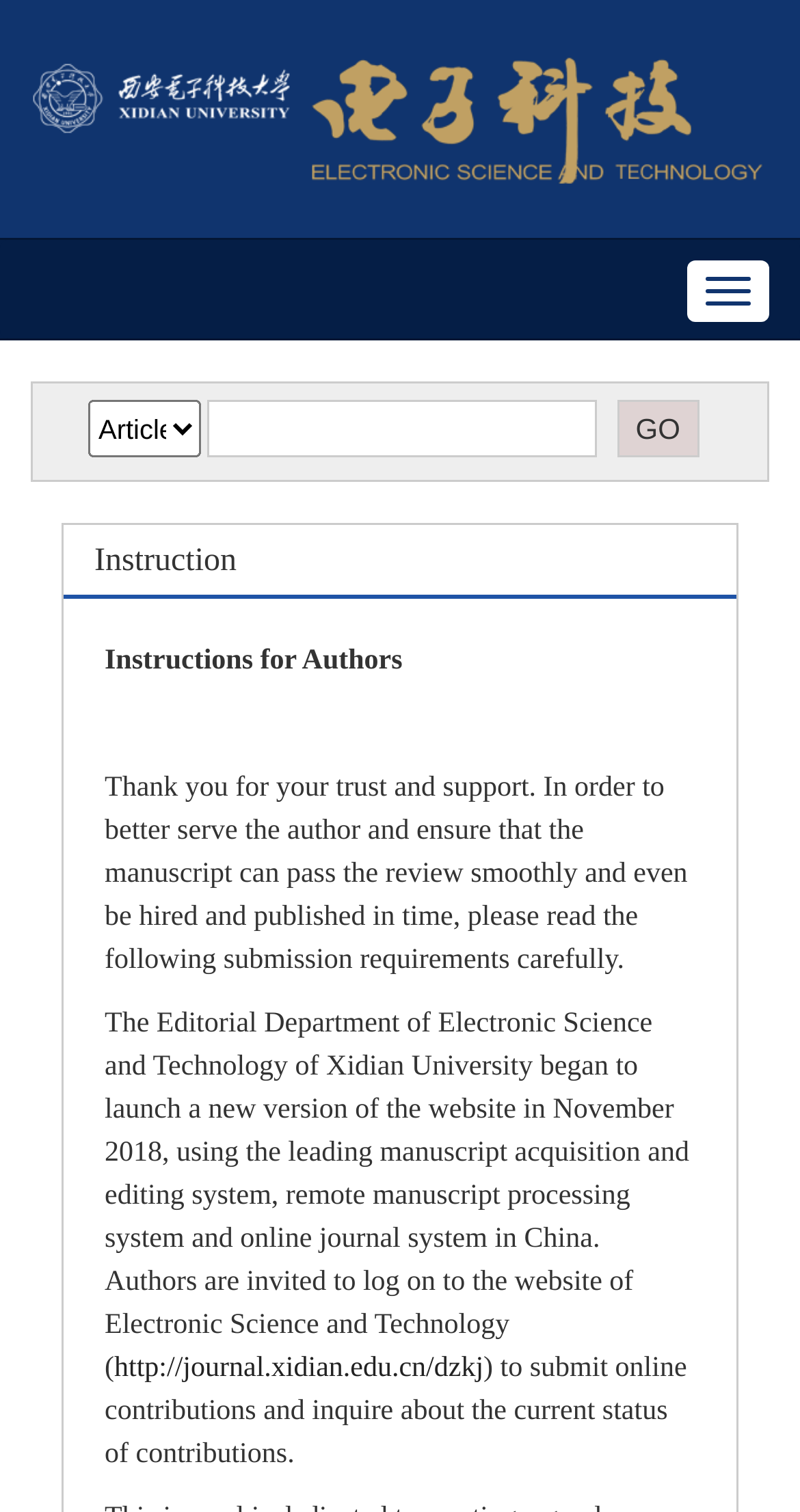Produce a meticulous description of the webpage.

The webpage is titled "Electronic Science and Technology Instruction" and appears to be an instructional page for authors submitting manuscripts. At the top-left corner, there is a large image that takes up most of the width of the page. To the right of the image, there is a button labeled "Toggle navigation". 

Below the image, there is an iframe that spans about 80% of the page width. Above the iframe, there is a heading that reads "Instruction". 

Under the heading, there are several blocks of text. The first block is a heading that reads "Instructions for Authors". The next block is a small, empty space, followed by a paragraph of text that provides guidance to authors on submitting manuscripts. 

Below this paragraph, there is another block of text that describes the Editorial Department of Electronic Science and Technology of Xidian University and its new website features. This block of text includes a link to the website, which is located at the bottom-right corner of the text block. The link is labeled "http://journal.xidian.edu.cn/dzkj". 

Finally, there is a concluding sentence that instructs authors to submit online contributions and inquire about the current status of contributions.